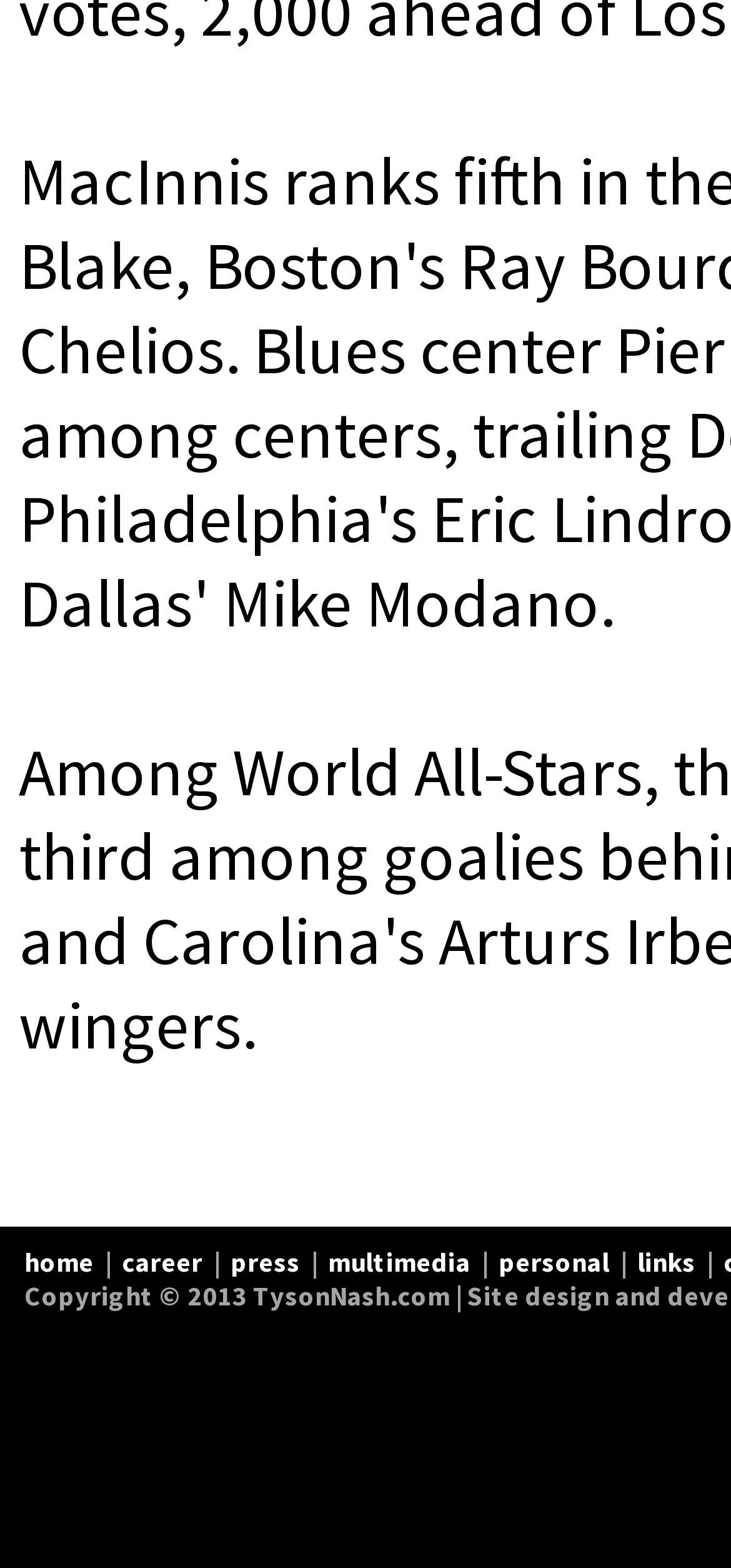Please specify the bounding box coordinates in the format (top-left x, top-left y, bottom-right x, bottom-right y), with values ranging from 0 to 1. Identify the bounding box for the UI component described as follows: home

[0.033, 0.794, 0.136, 0.816]